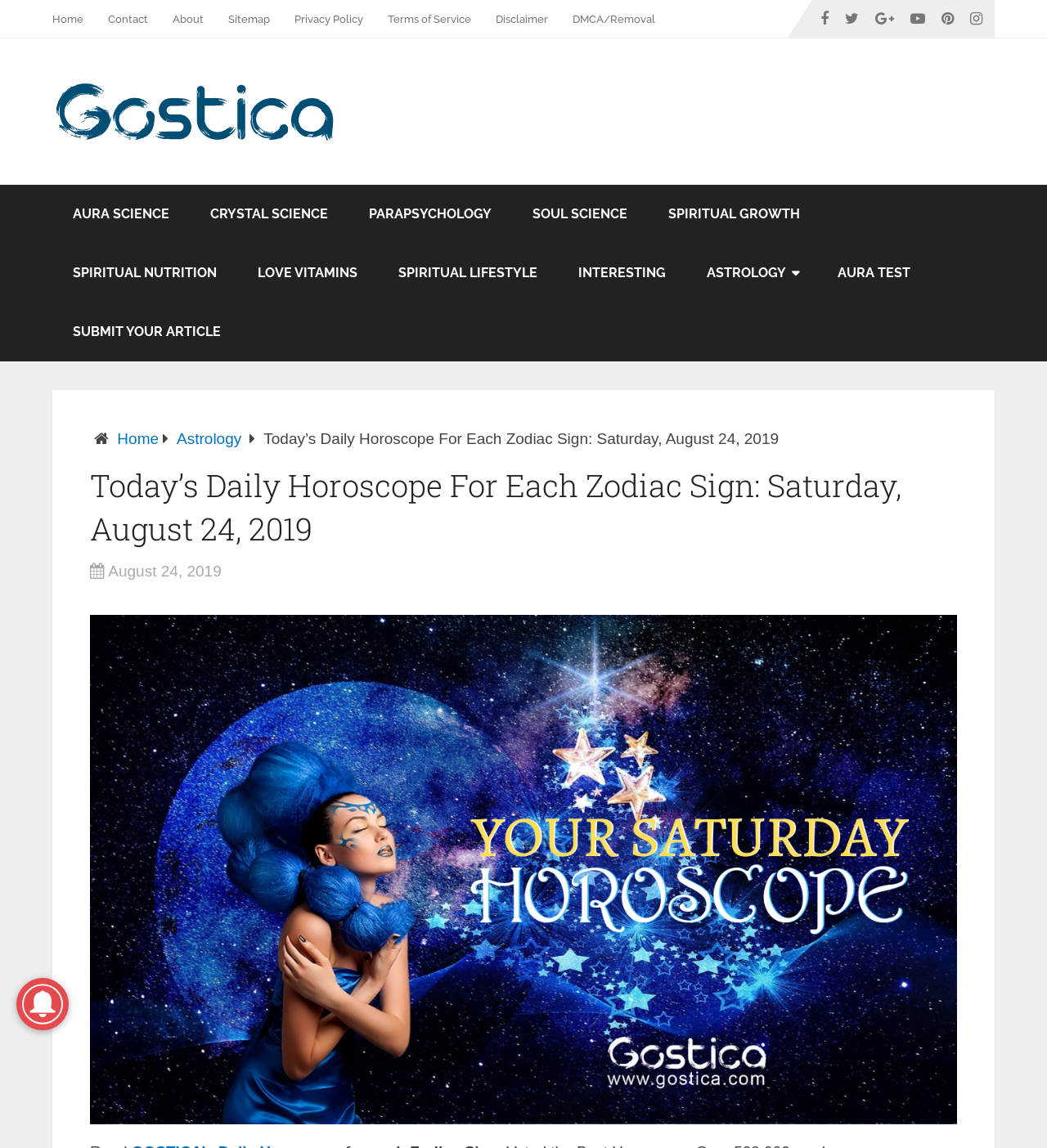Locate the UI element described by Share on VK in the provided webpage screenshot. Return the bounding box coordinates in the format (top-left x, top-left y, bottom-right x, bottom-right y), ensuring all values are between 0 and 1.

None